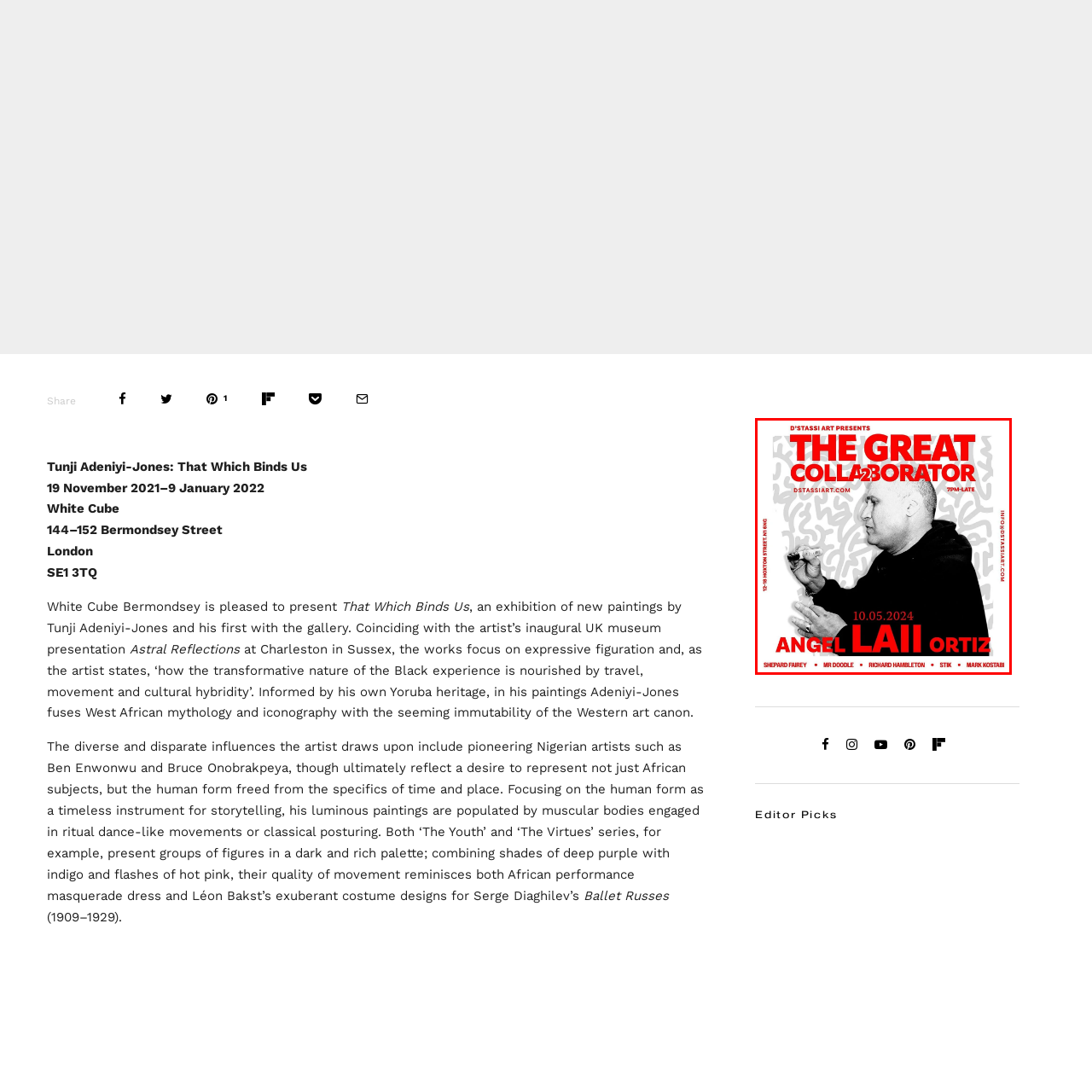Articulate a detailed description of the image inside the red frame.

The image features promotional artwork for the upcoming art event titled "THE GREAT COLLABORATOR," which will showcase the work of artist Angel LAII Ortiz. The event is organized by D'Stassi Art and is scheduled for May 10, 2024. The design emphasizes a striking black-and-white color scheme, highlighting Ortiz as he appears engaged in the creative process. The background features a subtle pattern with a contemporary flair. Alongside Ortiz's name, notable collaborators such as Shepard Fairey, Mr. Doodle, Richard Hambleton, Stik, and Mark Kostabi are mentioned, indicating a diverse assembly of talents. The text at the bottom encourages attendees to engage with more details through the website, inviting art enthusiasts to participate in this celebration of collaboration in the artistic community.